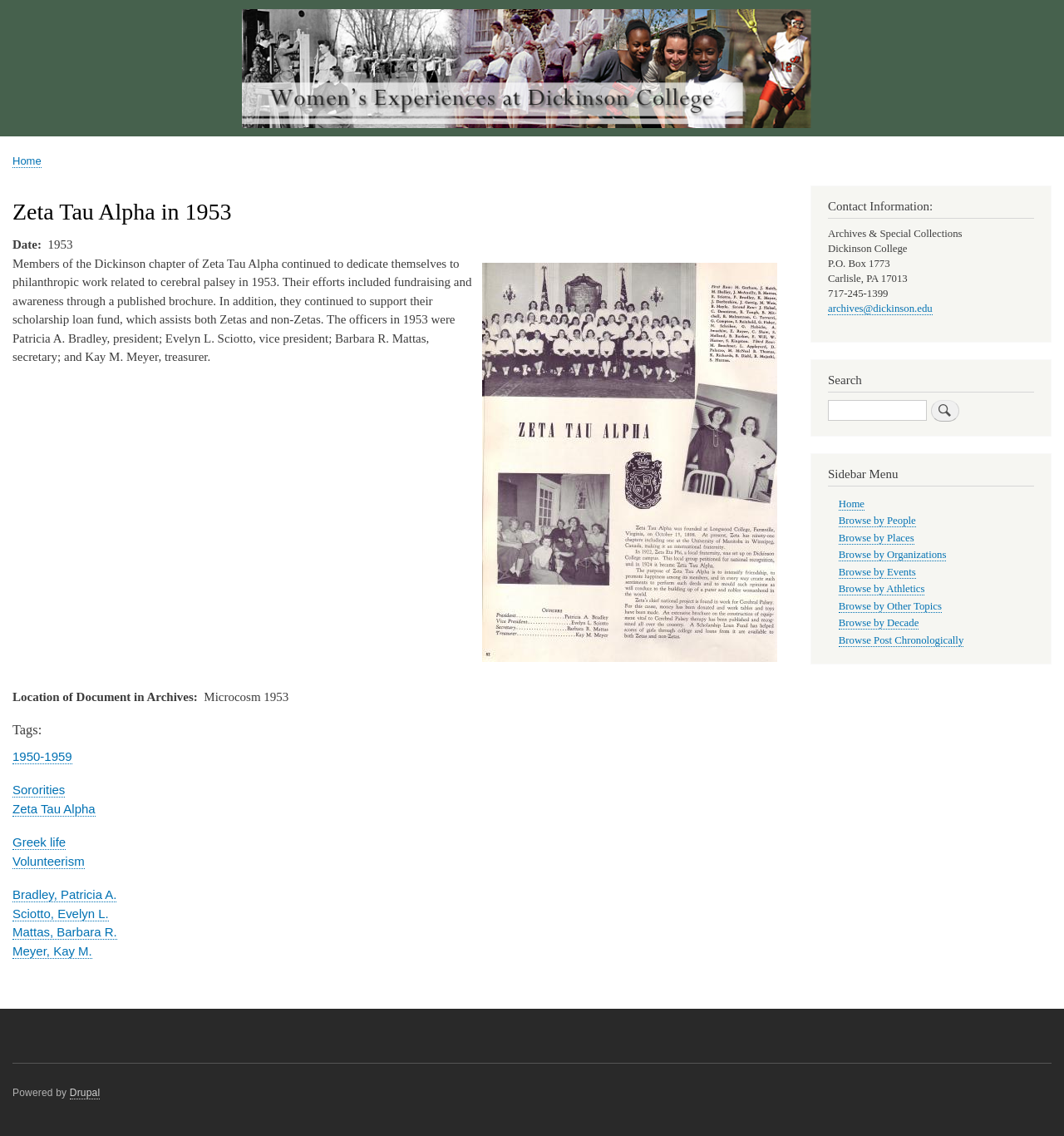Identify the bounding box coordinates of the section to be clicked to complete the task described by the following instruction: "Click the 'Home' link at the top left". The coordinates should be four float numbers between 0 and 1, formatted as [left, top, right, bottom].

[0.012, 0.007, 0.977, 0.117]